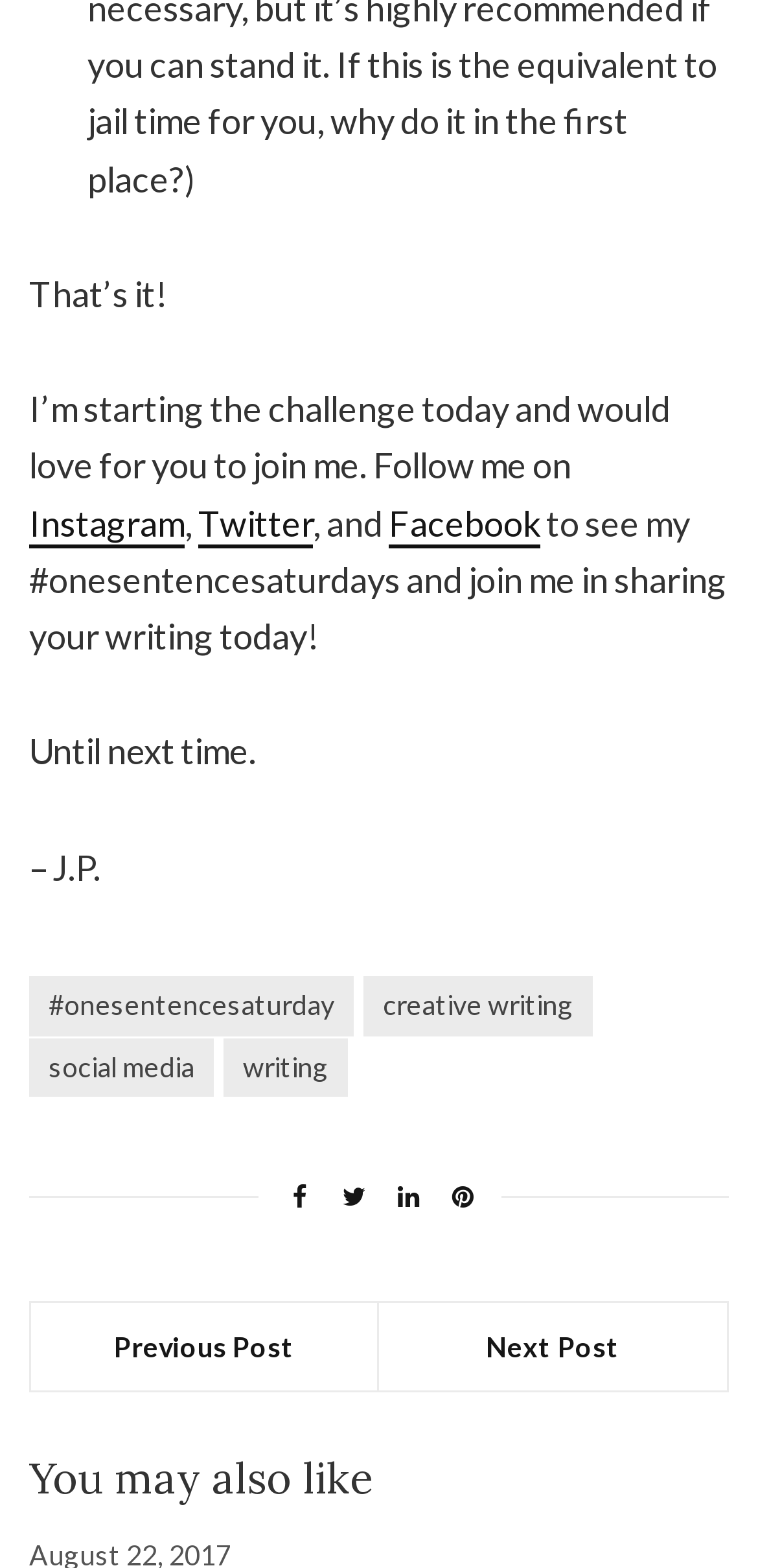Could you provide the bounding box coordinates for the portion of the screen to click to complete this instruction: "Follow on Instagram"?

[0.038, 0.32, 0.244, 0.349]